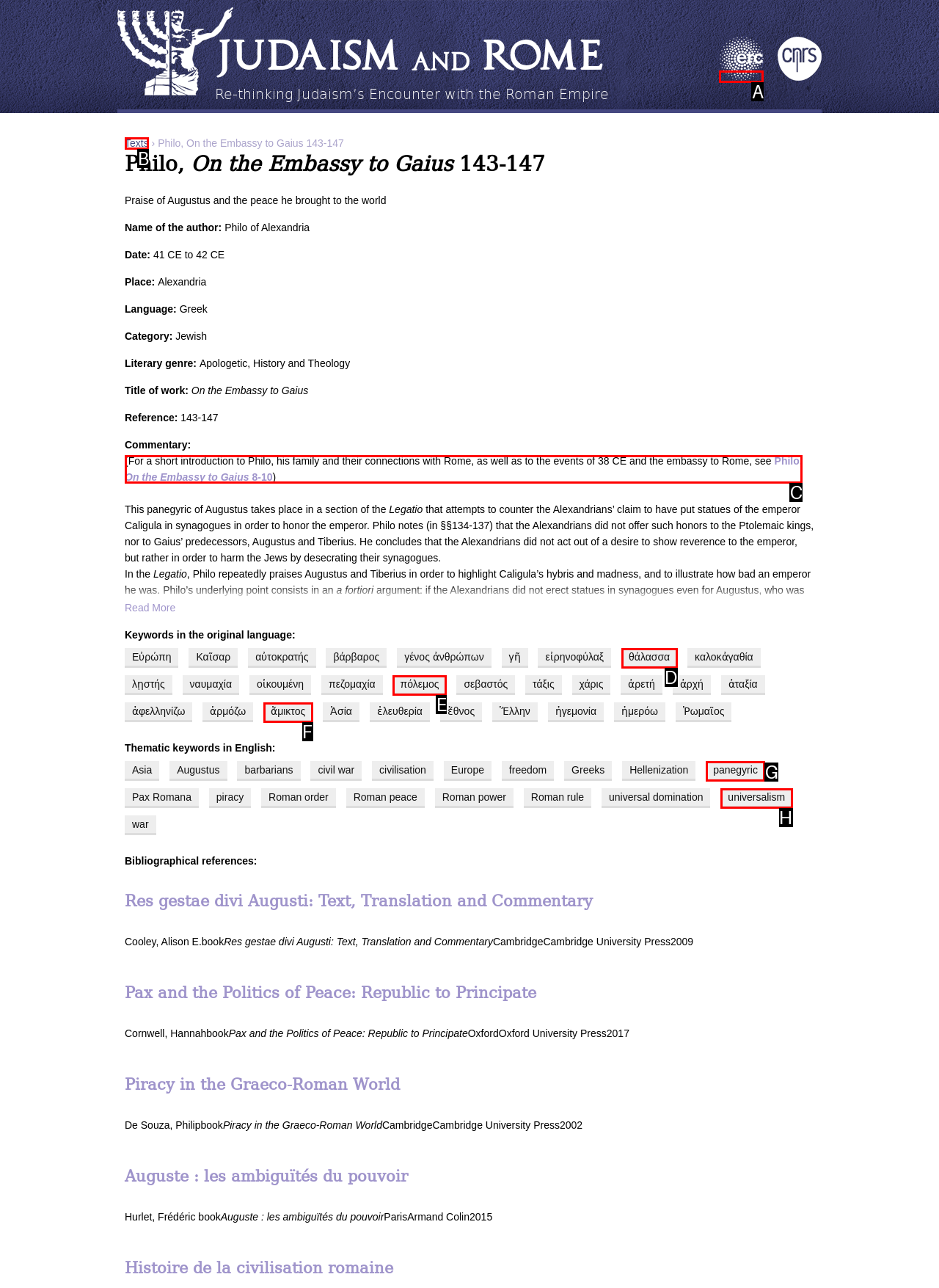Determine the letter of the element I should select to fulfill the following instruction: Click on Delicious 50+ Roast Pork Soup Recipes to Warm You Up. Just provide the letter.

None